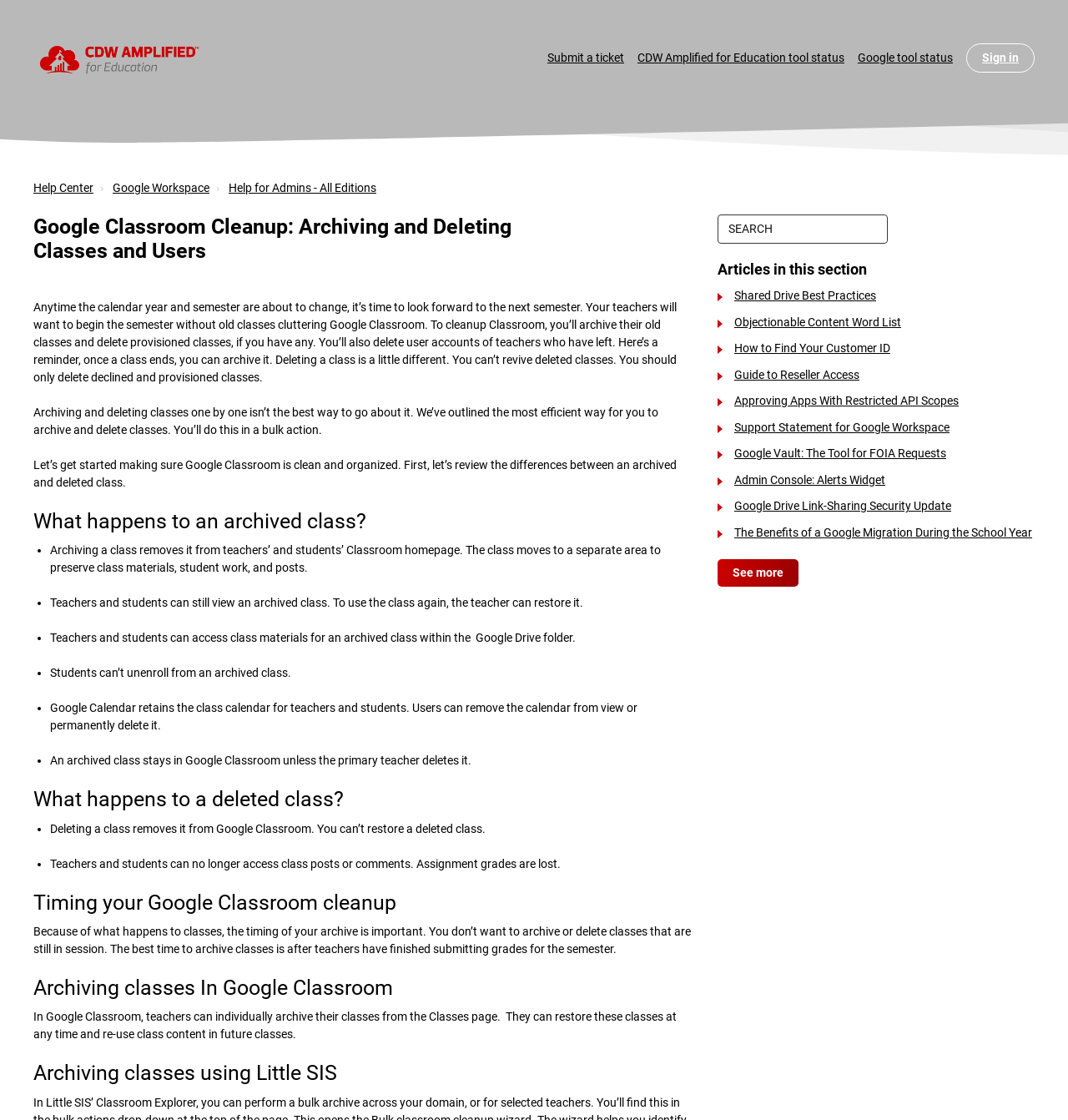Respond with a single word or short phrase to the following question: 
What happens to an archived class?

Removed from Classroom homepage